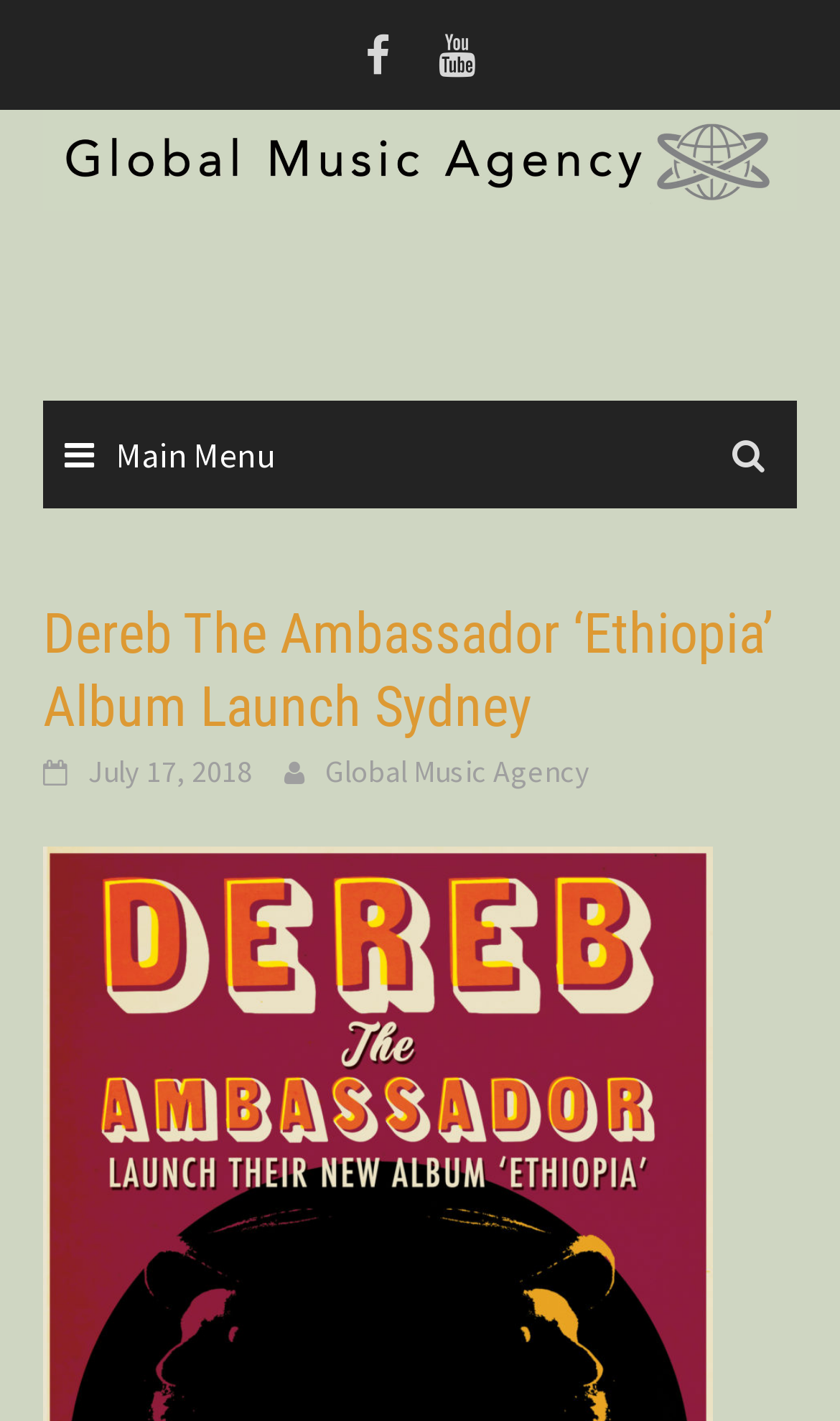What is the theme of the event?
Please use the image to provide a one-word or short phrase answer.

Album Launch